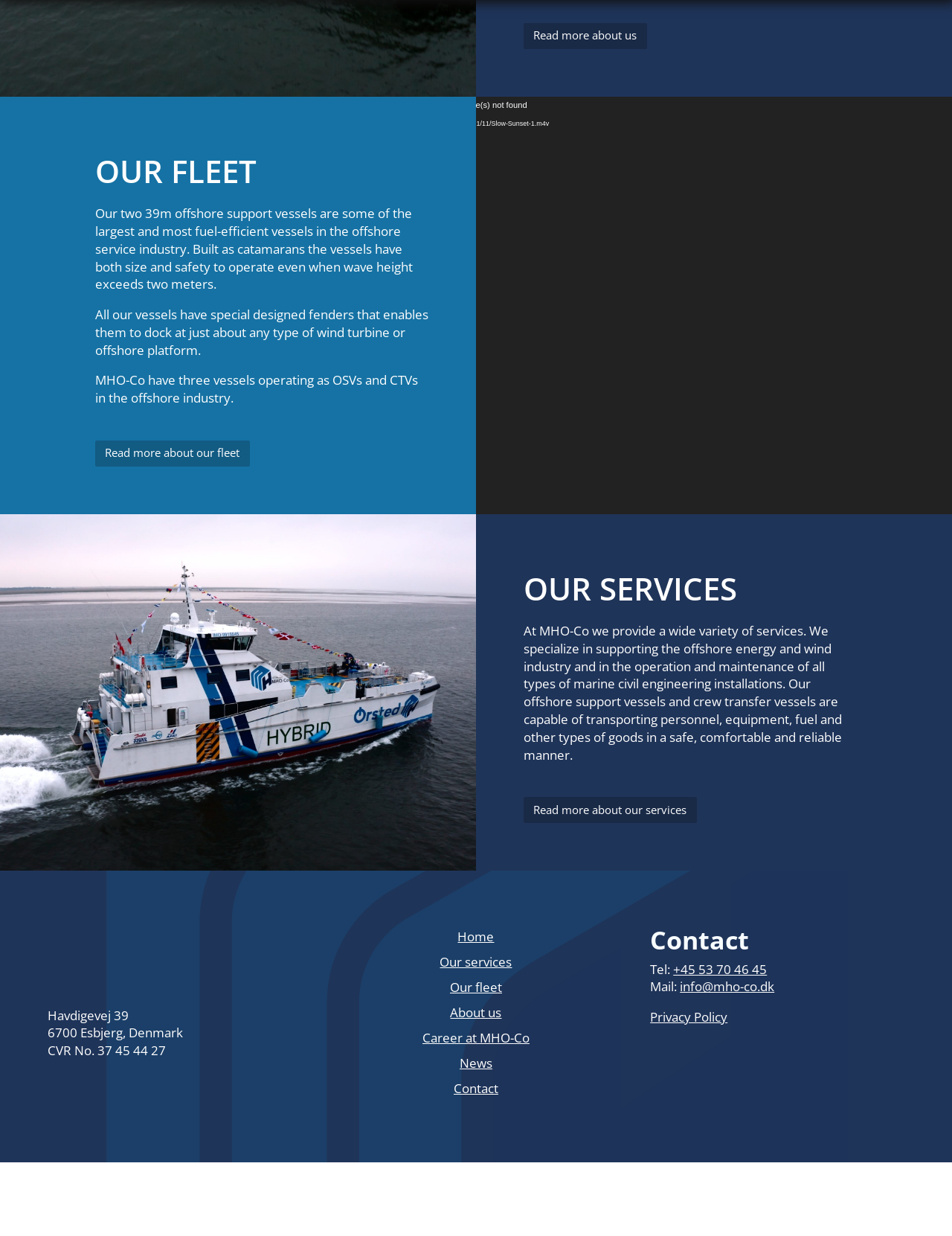Analyze the image and provide a detailed answer to the question: What type of vessels does MHO-Co operate?

I found this information by looking at the 'OUR FLEET' section, where it mentions that MHO-Co has two 39m offshore support vessels. Additionally, it is mentioned that MHO-Co have three vessels operating as OSVs and CTVs in the offshore industry.